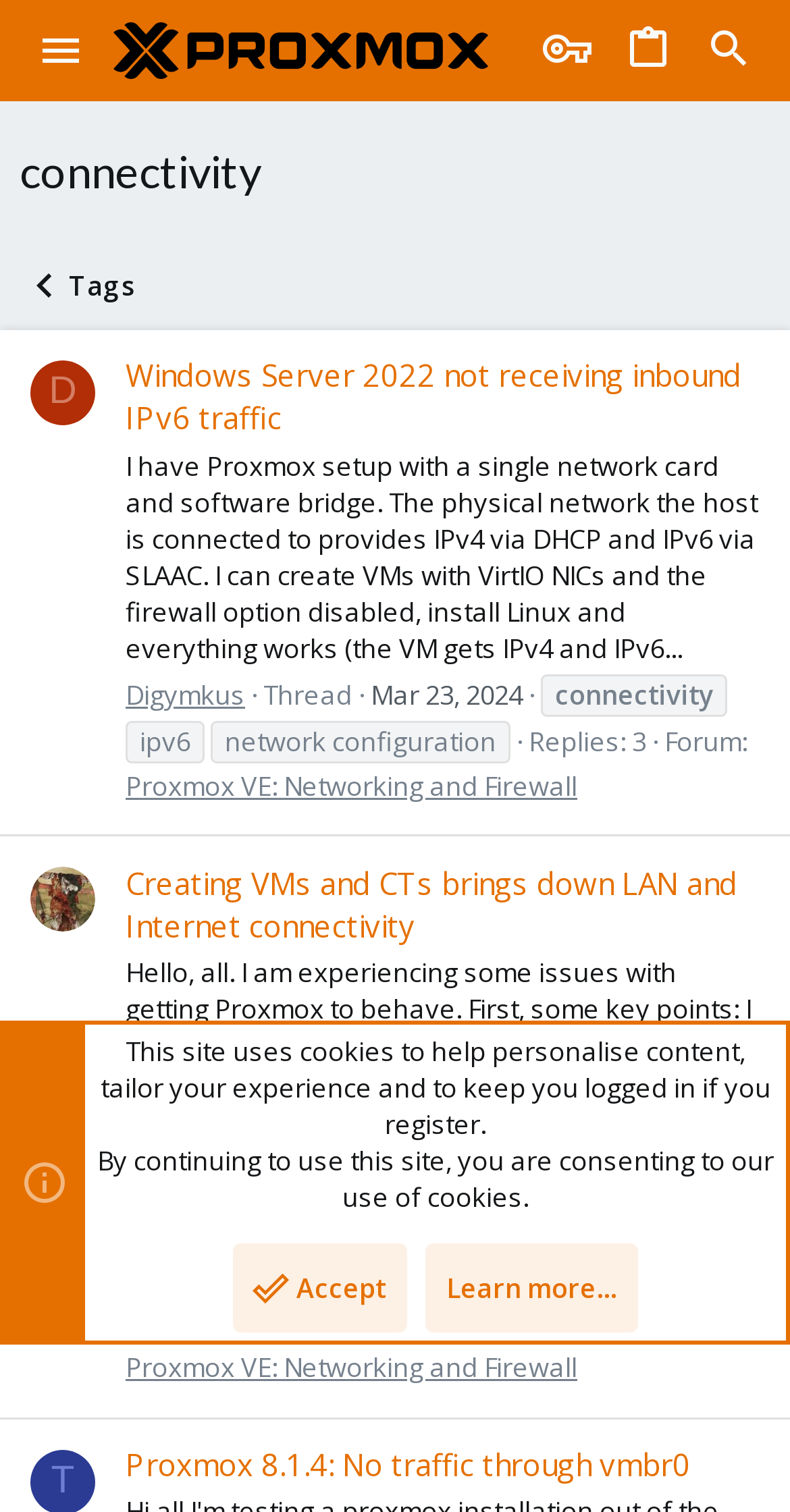Detail the features and information presented on the webpage.

The webpage is a forum discussion page focused on Proxmox support, specifically on connectivity issues. At the top, there is a menu button and a link to the Proxmox Support Forum, accompanied by an image of the forum's logo. Below this, there is a heading that reads "connectivity".

The main content of the page is divided into three sections, each representing a different thread of discussion. The first thread is titled "Windows Server 2022 not receiving inbound IPv6 traffic" and includes a link to the thread, a description of the issue, and information about the thread, such as the author, date, and number of replies. The second thread is titled "Creating VMs and CTs brings down LAN and Internet connectivity" and has a similar structure. The third thread is titled "Proxmox 8.1.4: No traffic through vmbr0" and also follows the same structure.

Each thread section includes a heading with the thread title, a link to the thread, and a brief description of the issue. Below this, there is information about the thread, including the author, date, and number of replies. There are also links to the forum category and tags related to the thread.

At the bottom of the page, there is a notice about the use of cookies on the site, with links to accept or learn more about the policy.

Throughout the page, there are several images, including the forum logo, user avatars, and icons for links and buttons. The layout is organized, with clear headings and concise text, making it easy to navigate and read.